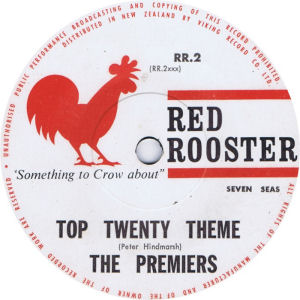Explain the image thoroughly, highlighting all key elements.

The image depicts a vintage 45 RPM record label from the New Zealand band, The Premiers. This record, released under the Red Rooster label, features the title "Top Twenty Theme," credited to bass player Peter Hindmarsh. The label is adorned with a striking red rooster, which serves as the logo for the Red Rooster label, above the text stating, "Something to Crow about." The design is characterized by a circular layout, including the record's catalog number (RR.2) and the words "SEVEN SEAS." This record is a representation of the band's legacy, as they were known for their contributions to the rock and roll scene in Wellington during the late 1950s and early 1960s. Despite their proficiency in music, The Premiers only managed to release half a single, making this record quite a notable artifact in New Zealand’s music history.